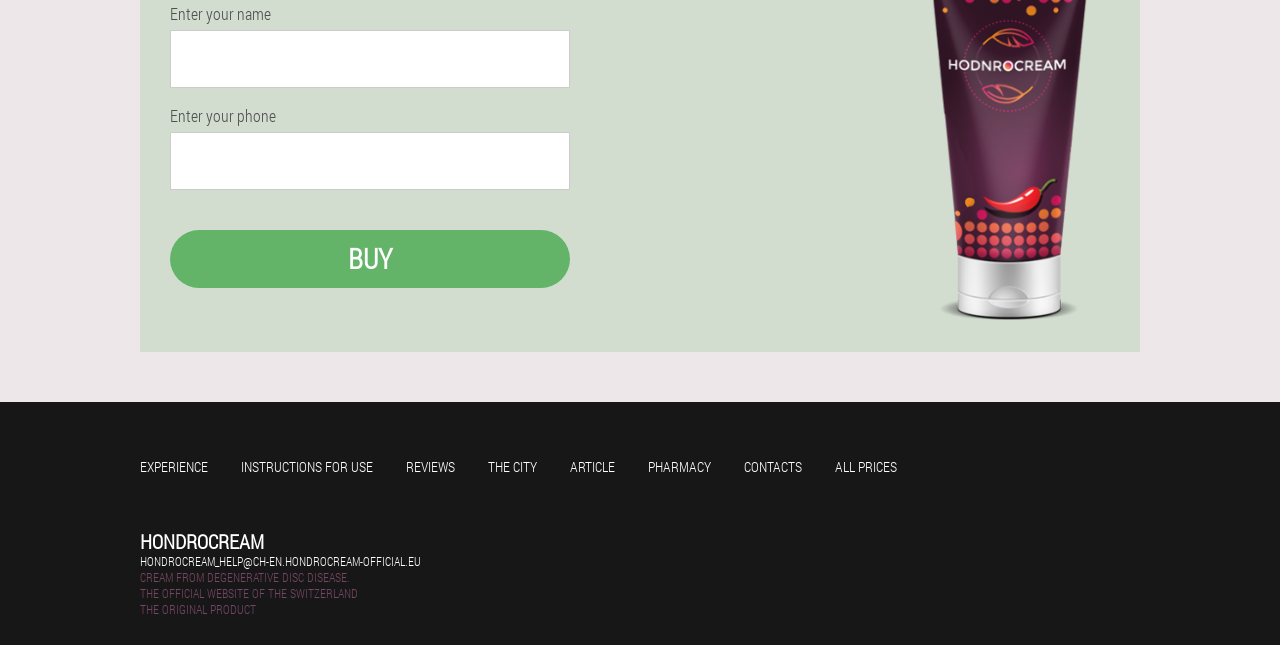Indicate the bounding box coordinates of the element that must be clicked to execute the instruction: "Click the BUY button". The coordinates should be given as four float numbers between 0 and 1, i.e., [left, top, right, bottom].

[0.133, 0.357, 0.445, 0.447]